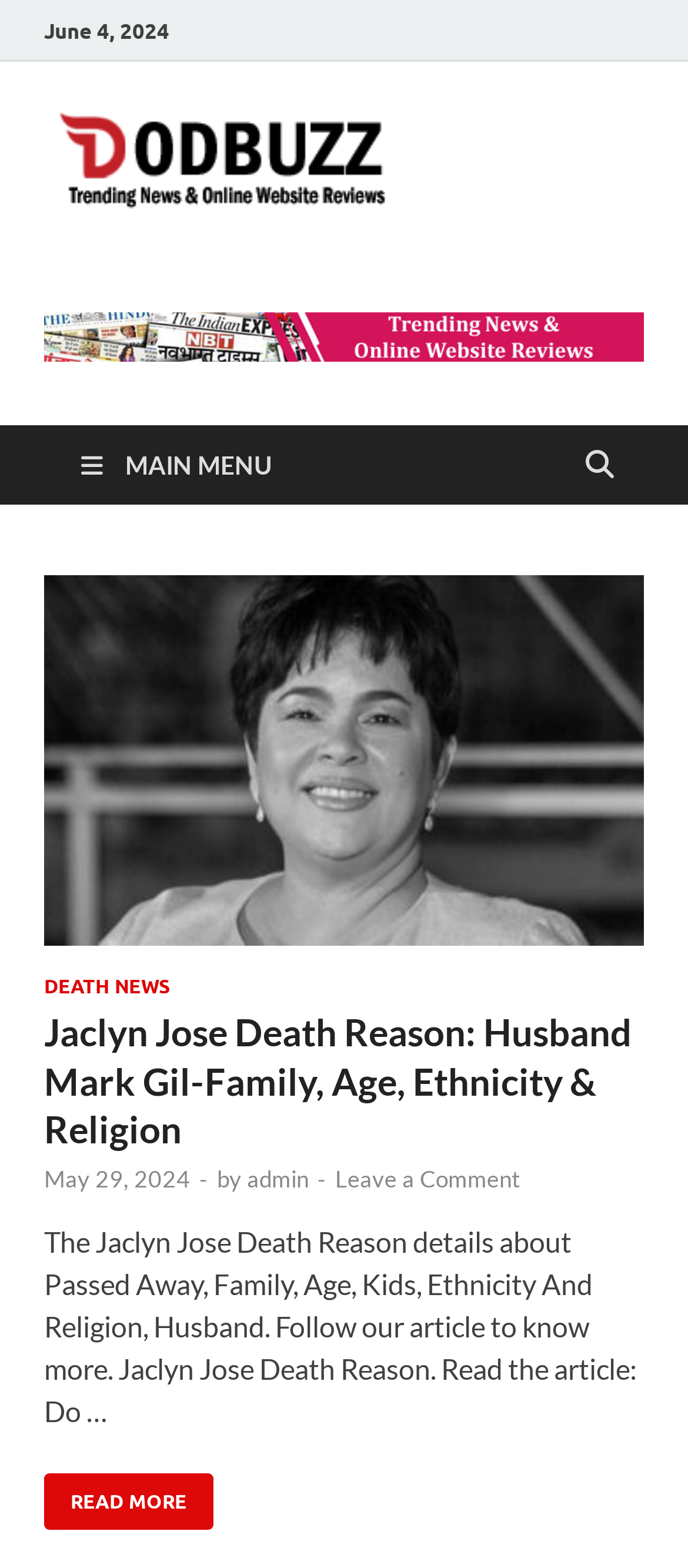Could you find the bounding box coordinates of the clickable area to complete this instruction: "View the article about Jaclyn Jose's death reason"?

[0.064, 0.939, 0.31, 0.976]